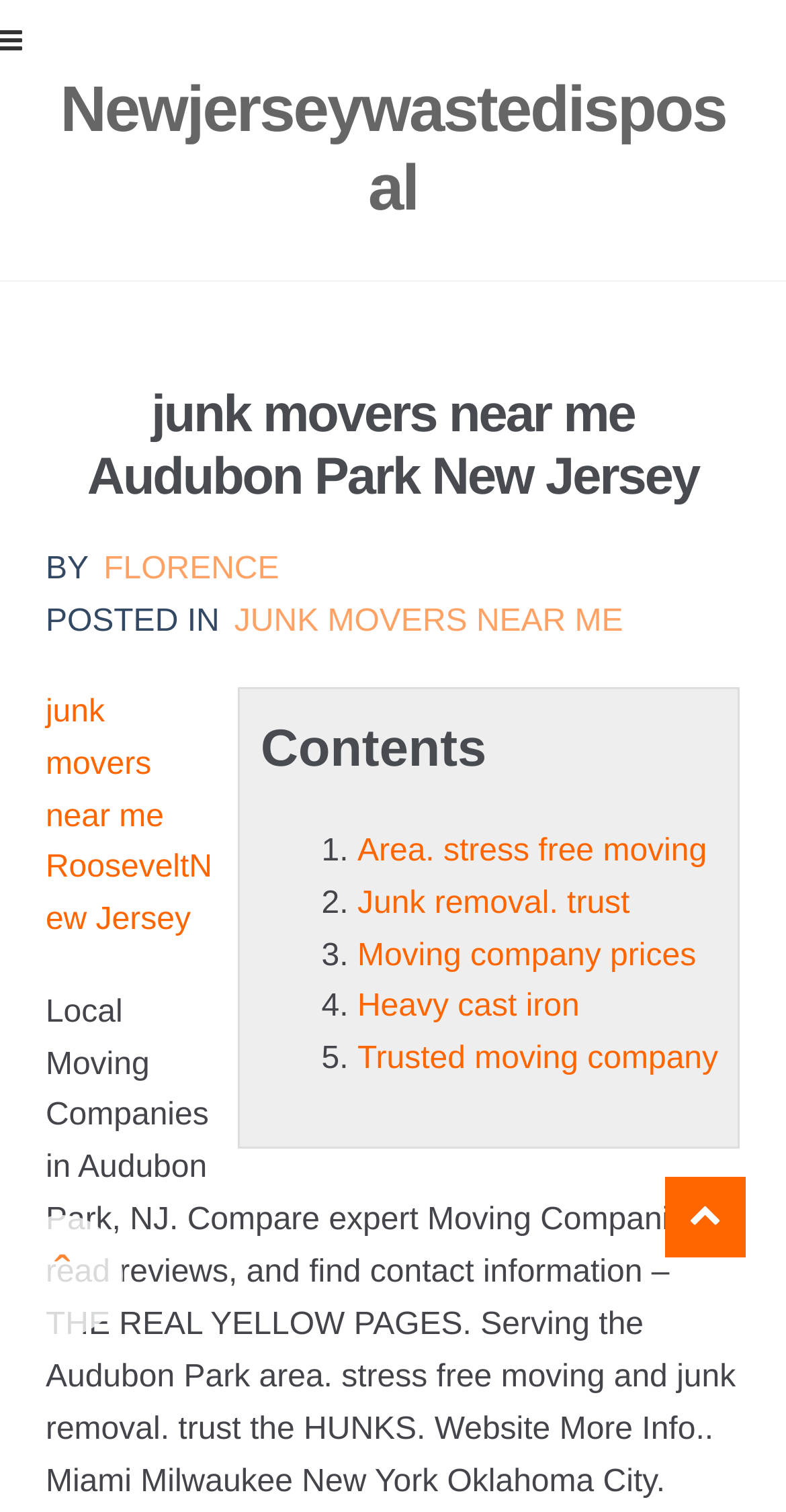Specify the bounding box coordinates of the area to click in order to follow the given instruction: "Check 'Trusted moving company'."

[0.455, 0.689, 0.914, 0.712]